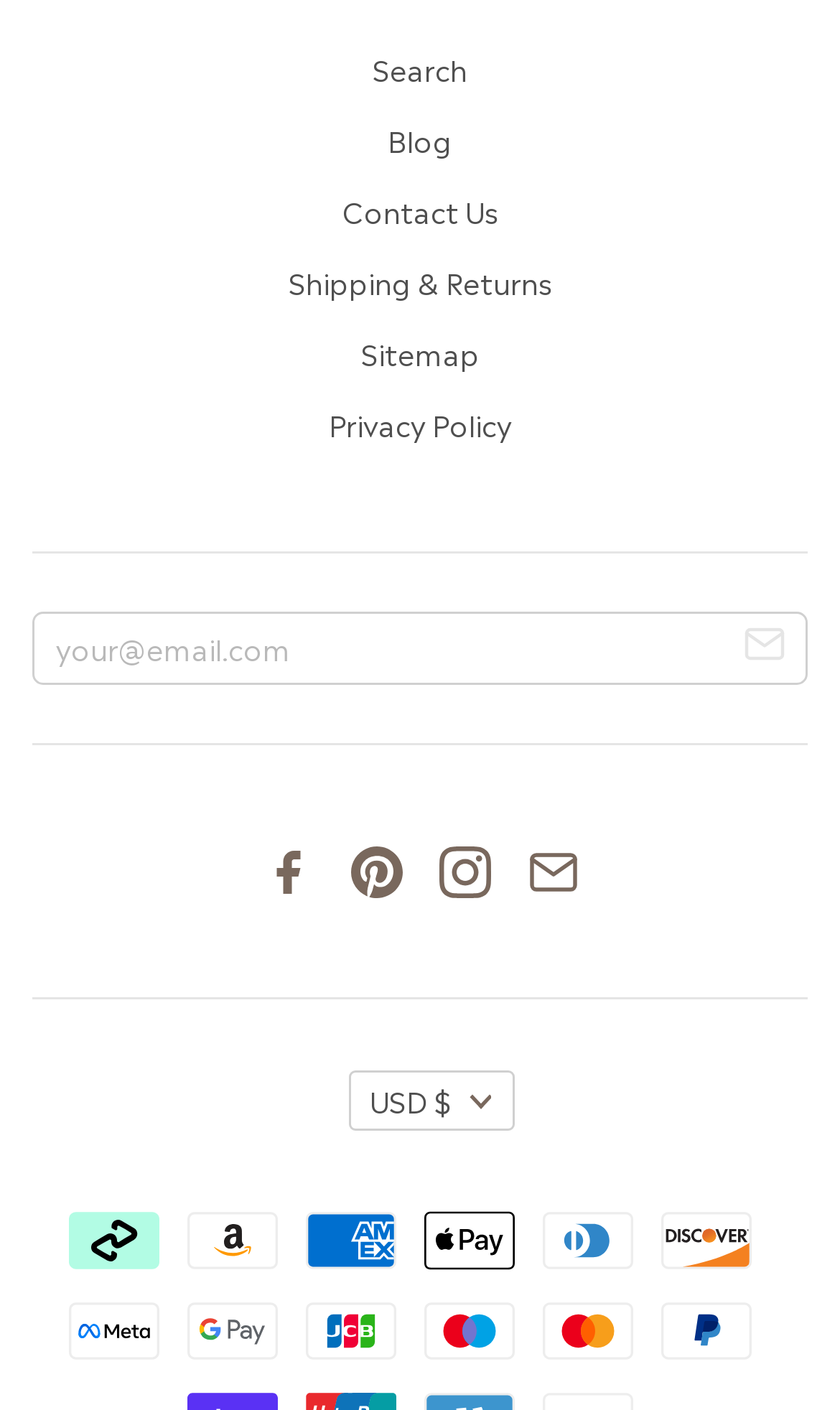Find and indicate the bounding box coordinates of the region you should select to follow the given instruction: "Enter first name".

None